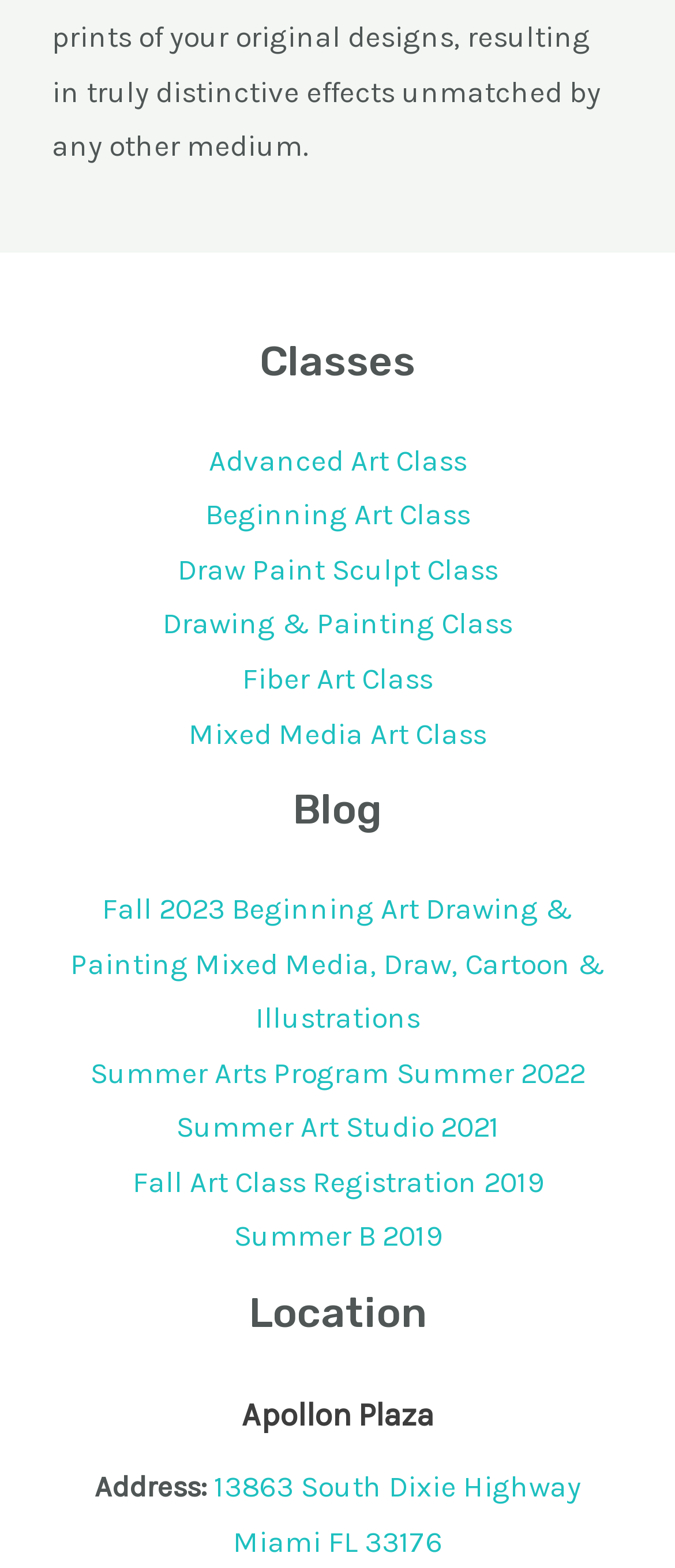Can you find the bounding box coordinates of the area I should click to execute the following instruction: "Read Fall 2023 Beginning Art Drawing & Painting Mixed Media, Draw, Cartoon & Illustrations blog post"?

[0.104, 0.568, 0.896, 0.66]